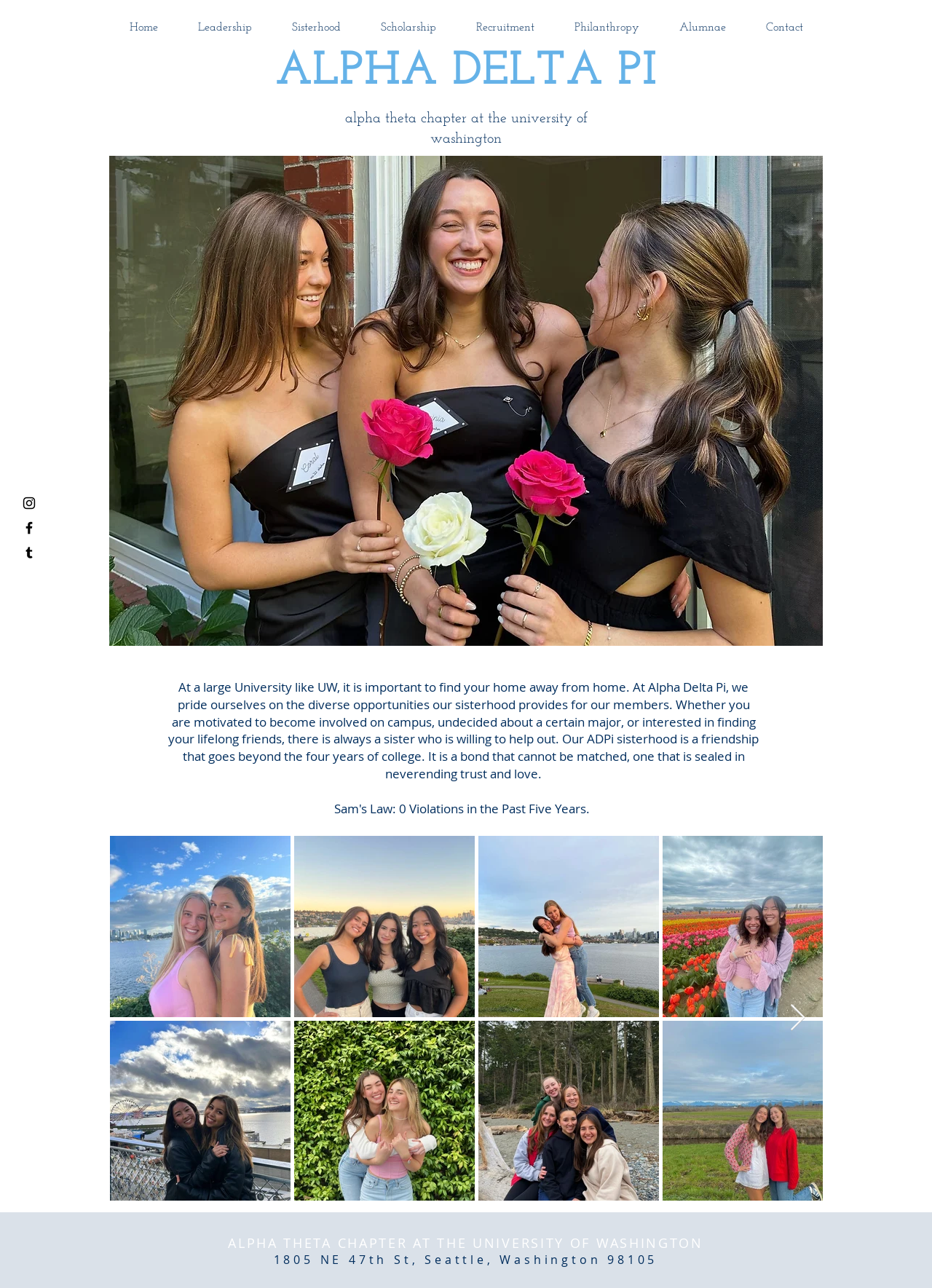Analyze the image and give a detailed response to the question:
What is the location of the sorority?

The location of the sorority can be found in the text '1805 NE 47th St, Seattle, Washington 98105' which is located at the bottom of the webpage, suggesting that the sorority is based in Seattle, Washington.